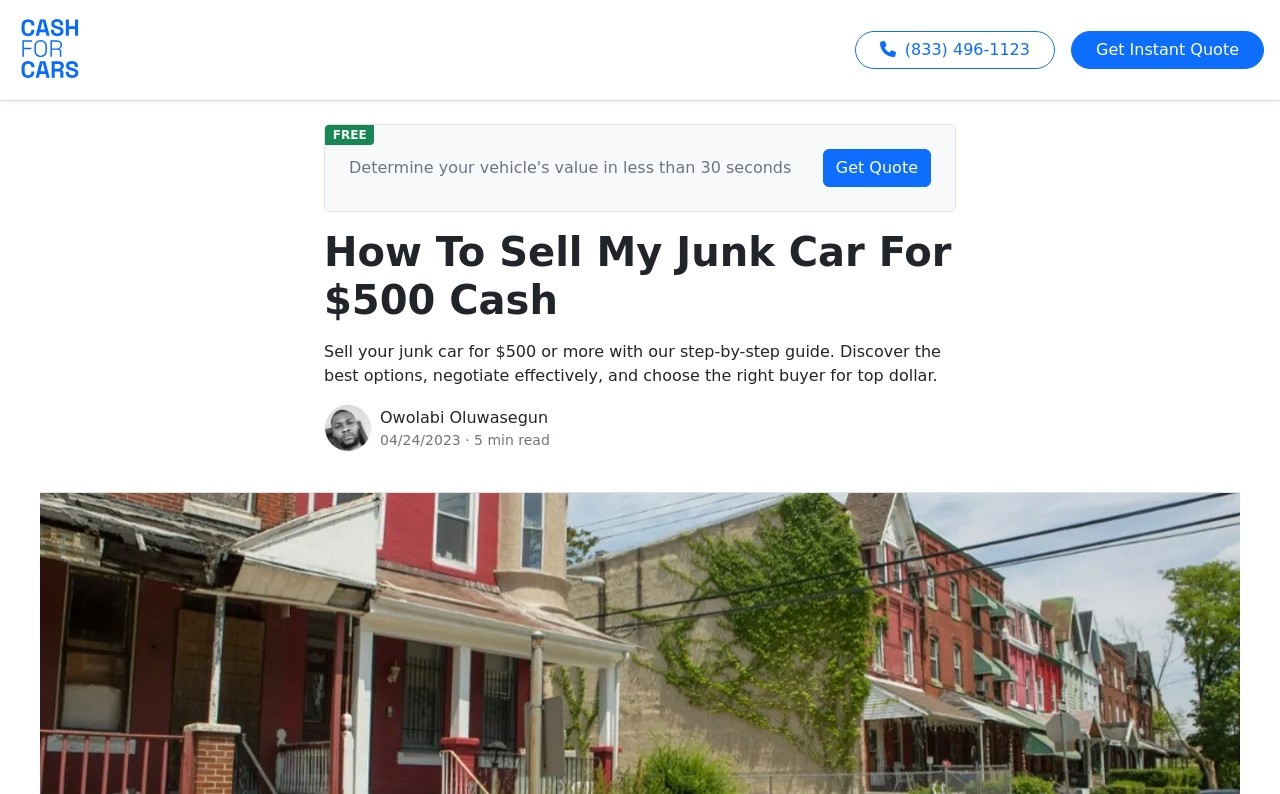Examine the screenshot and answer the question in as much detail as possible: What is the phone number to contact for selling junk cars?

I found the phone number by looking at the link element with the text '(833) 496-1123' which is located at the top of the webpage, indicating it's a contact method for the service.